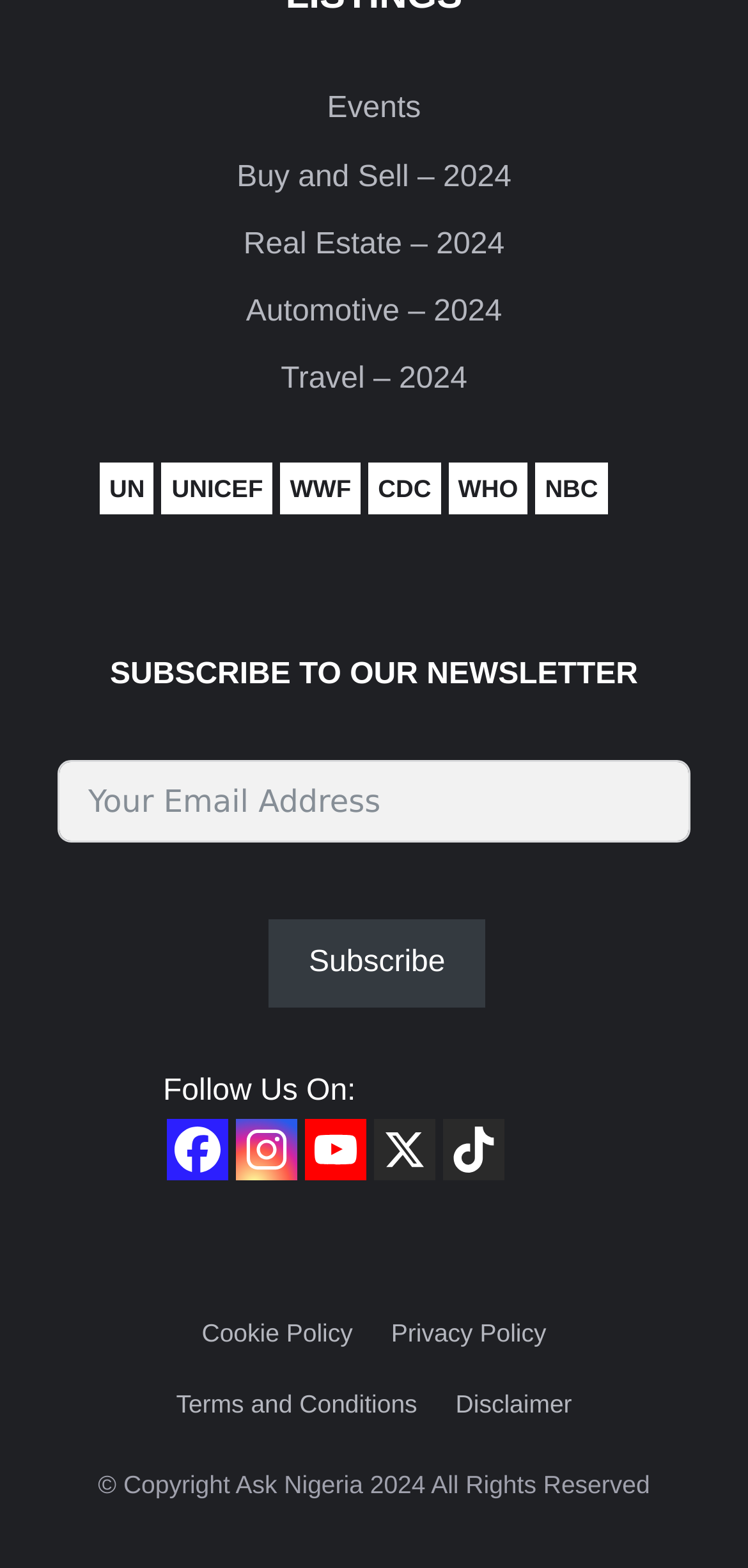What is the purpose of the links at the bottom?
Answer the question with just one word or phrase using the image.

Legal information